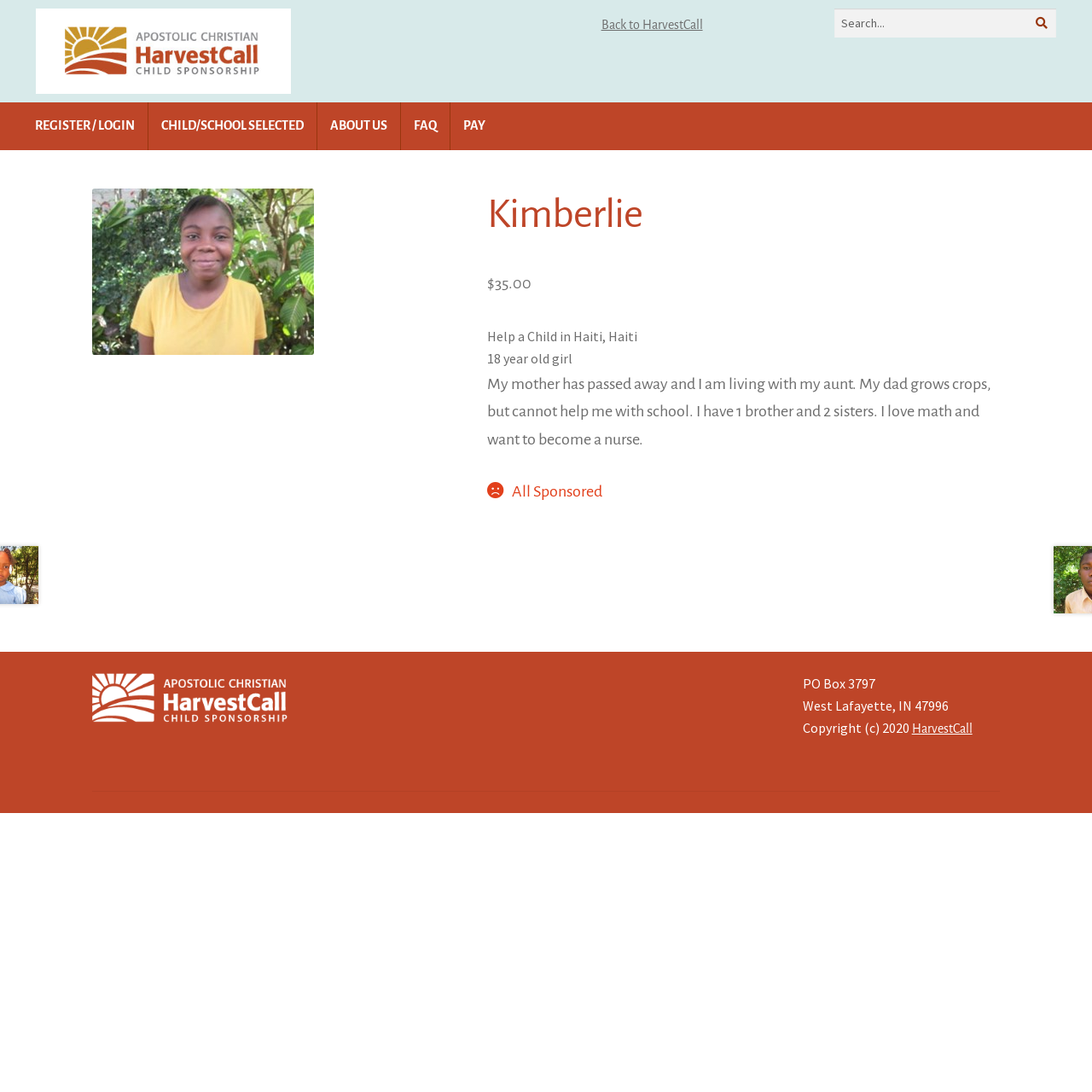What is Kimberlie's desired profession?
By examining the image, provide a one-word or phrase answer.

nurse